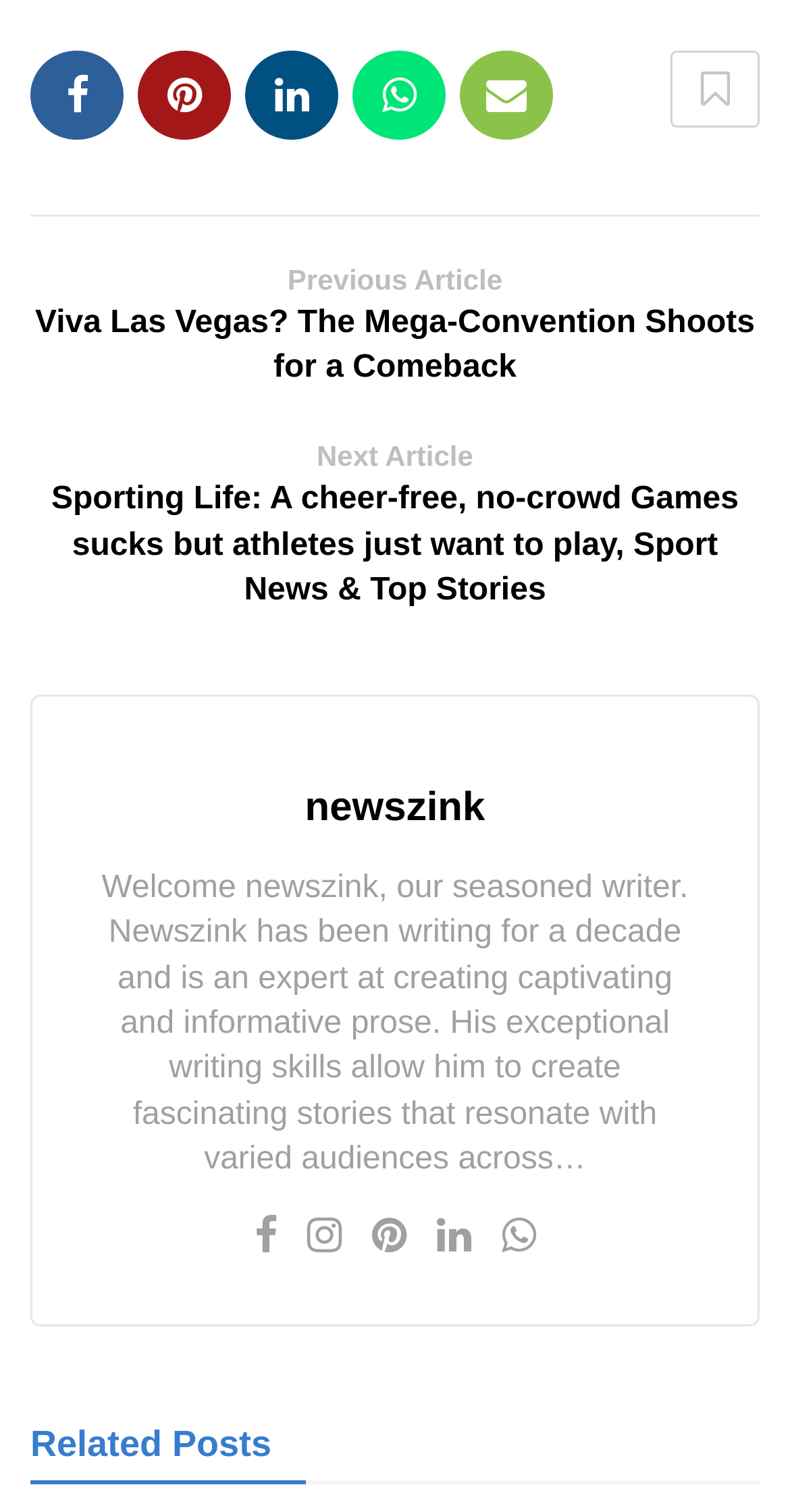Identify the coordinates of the bounding box for the element that must be clicked to accomplish the instruction: "Go to the next article".

[0.038, 0.286, 0.962, 0.406]